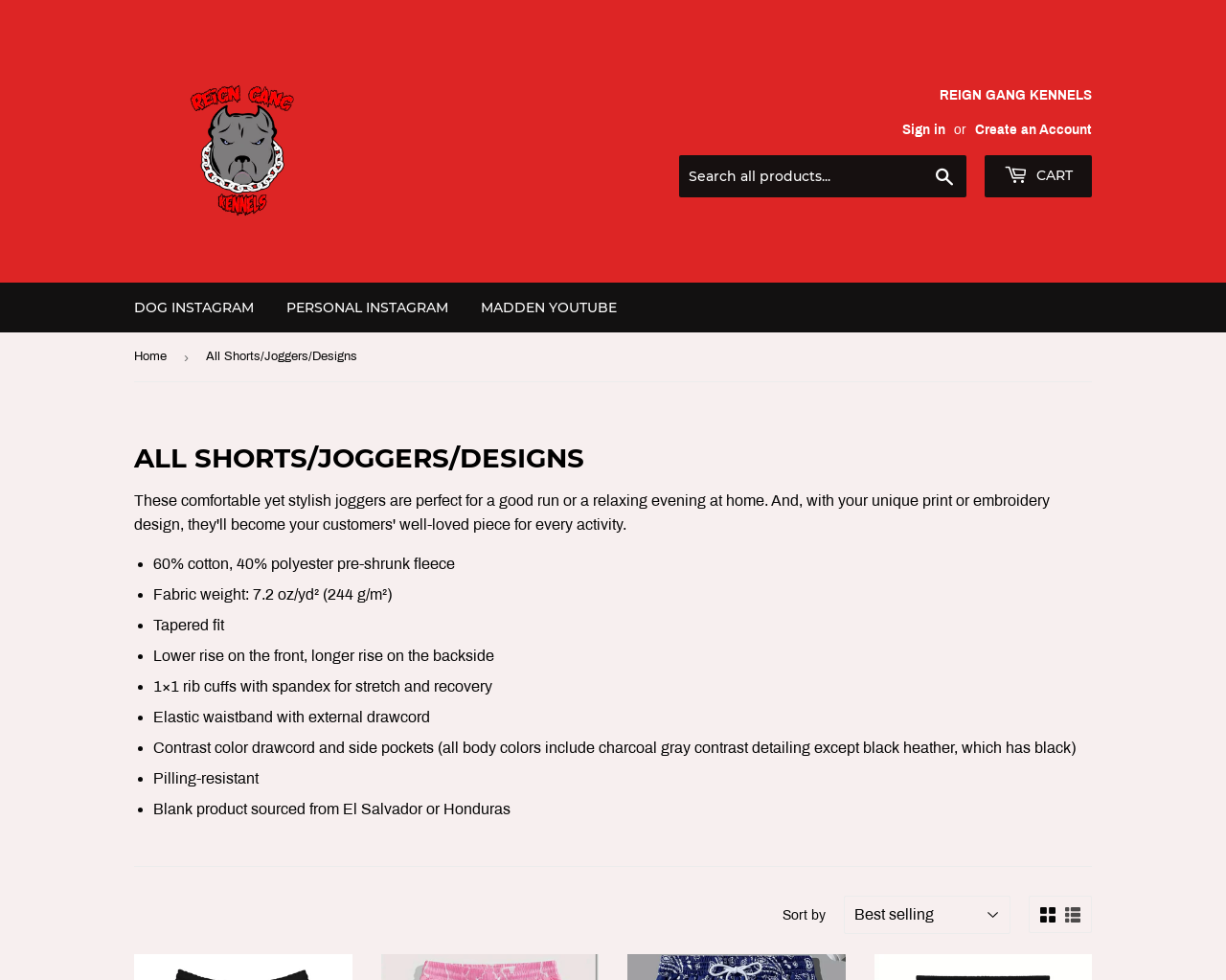Identify the bounding box coordinates of the section that should be clicked to achieve the task described: "Create an Account".

[0.795, 0.125, 0.891, 0.14]